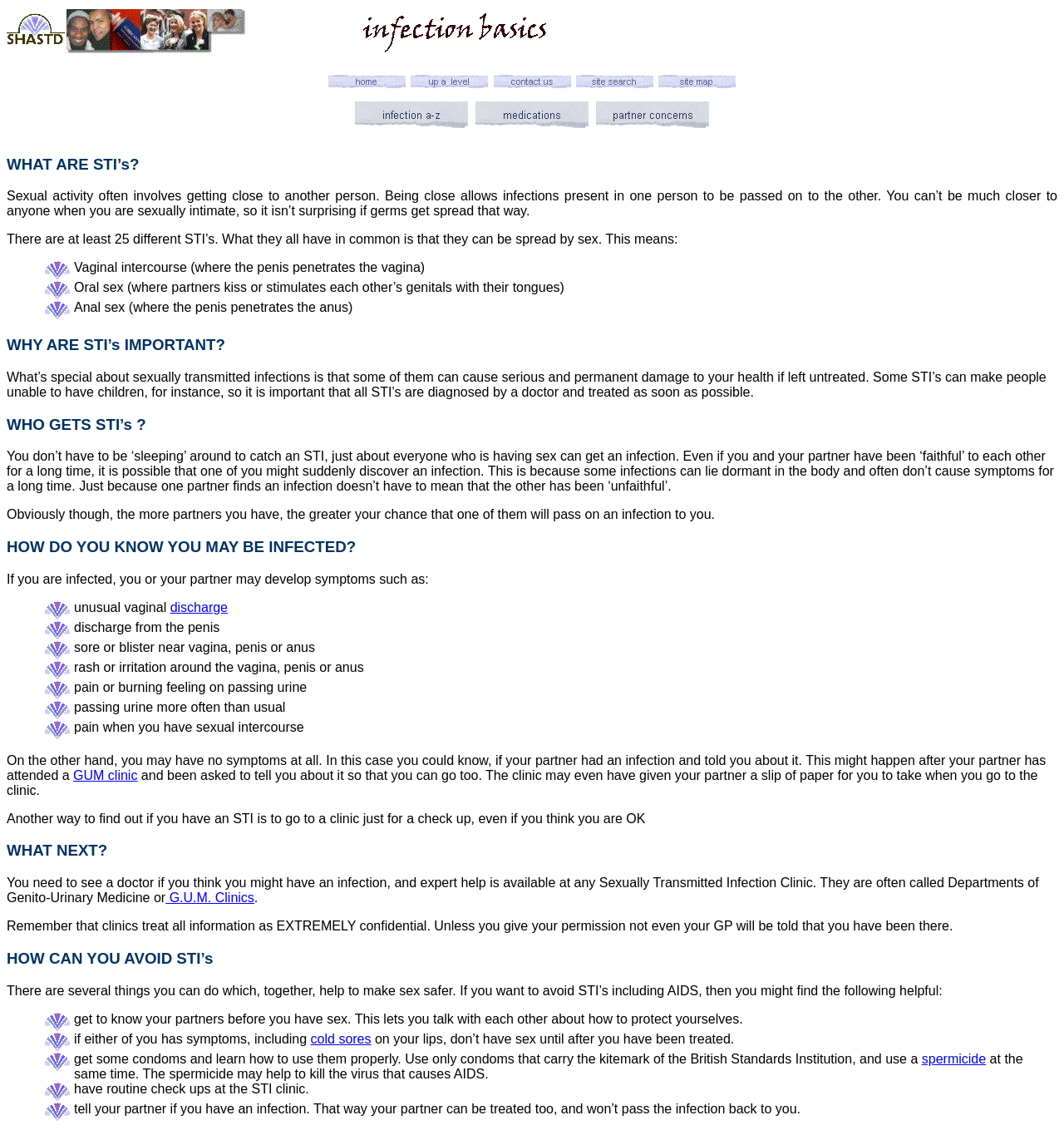Generate a detailed explanation of the webpage's features and information.

The webpage is about infection basics, specifically focusing on sexually transmitted infections (STIs). At the top, there is a navigation bar with links to "home", "up a level", "contact us", "site search", and "site map". Below this, there are three main sections.

The first section has a heading "infection a-z, medications, partner concerns" and contains links to these topics. The second section has a heading "WHAT ARE STI’s?" and provides a brief introduction to STIs, explaining how they can be spread through sexual activity. This section also includes a blockquote with bullet points listing the ways STIs can be transmitted, such as vaginal intercourse, oral sex, and anal sex.

The third section has several subheadings, including "WHY ARE STI’s IMPORTANT?", "WHO GETS STI’s?", "HOW DO YOU KNOW YOU MAY BE INFECTED?", and others. Each subheading is followed by a brief paragraph or blockquote providing information on the topic. For example, the "WHY ARE STI’s IMPORTANT?" section explains that some STIs can cause serious and permanent damage to one's health if left untreated. The "HOW DO YOU KNOW YOU MAY BE INFECTED?" section lists possible symptoms of STIs, such as unusual vaginal discharge, discharge from the penis, and sores or blisters near the vagina, penis, or anus.

Throughout the webpage, there are several images, including icons for the navigation links at the top and bullet points in the blockquotes. The text is organized in a clear and easy-to-read format, with headings and subheadings helping to break up the content into manageable sections.